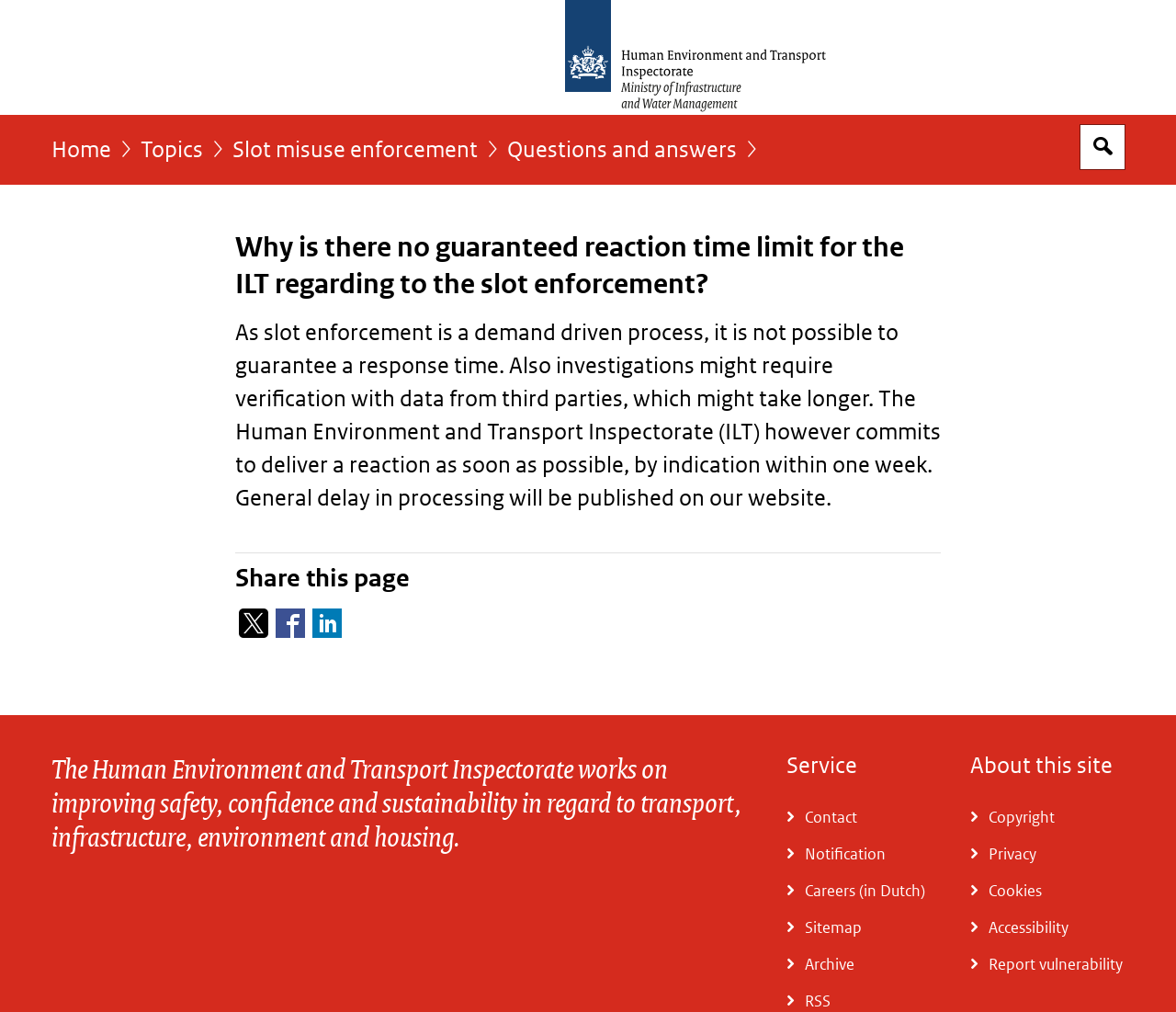Reply to the question below using a single word or brief phrase:
How long does the ILT commit to deliver a reaction?

Within one week